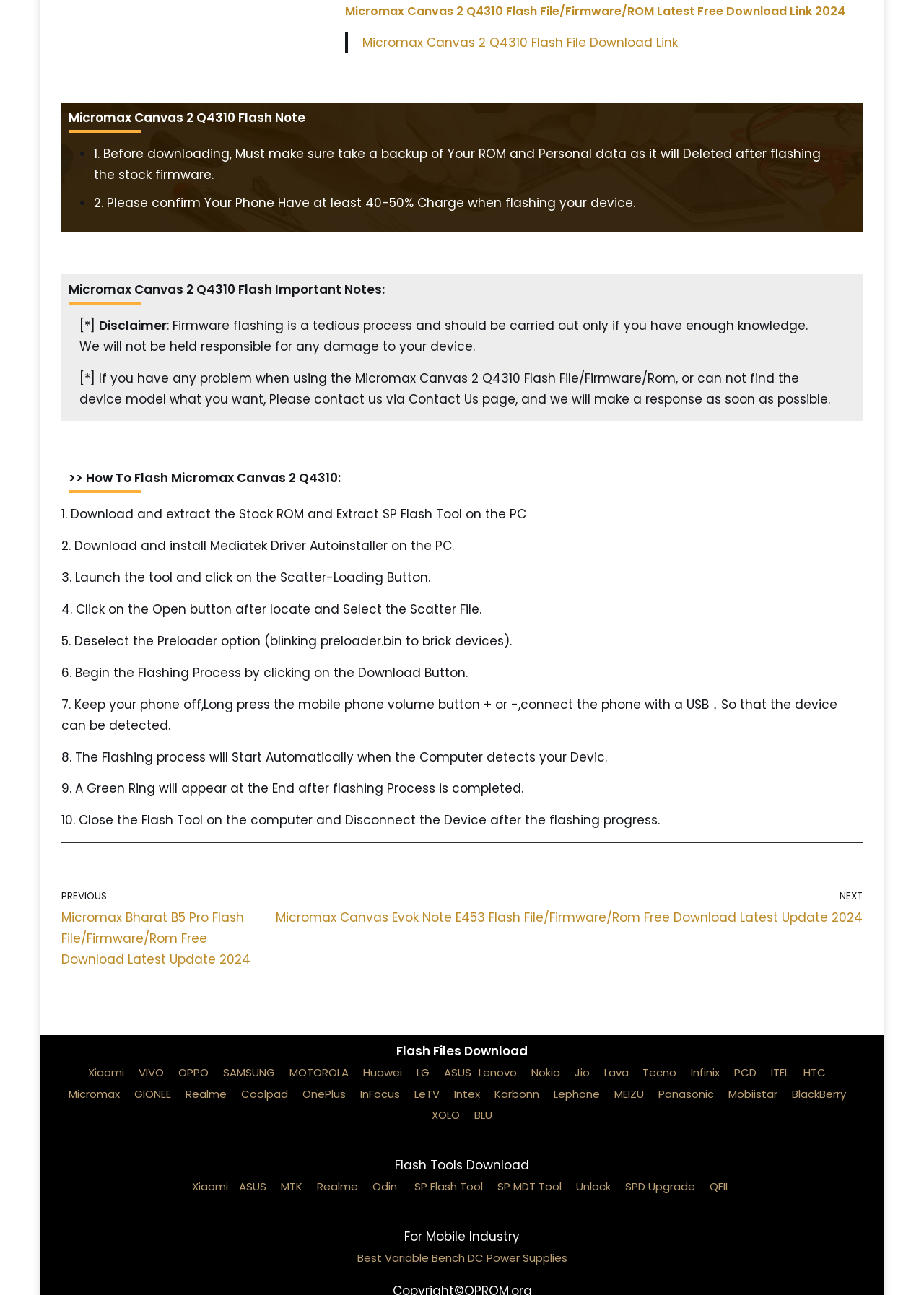What is the minimum charge required to flash the phone?
Please provide a single word or phrase as your answer based on the image.

40-50%